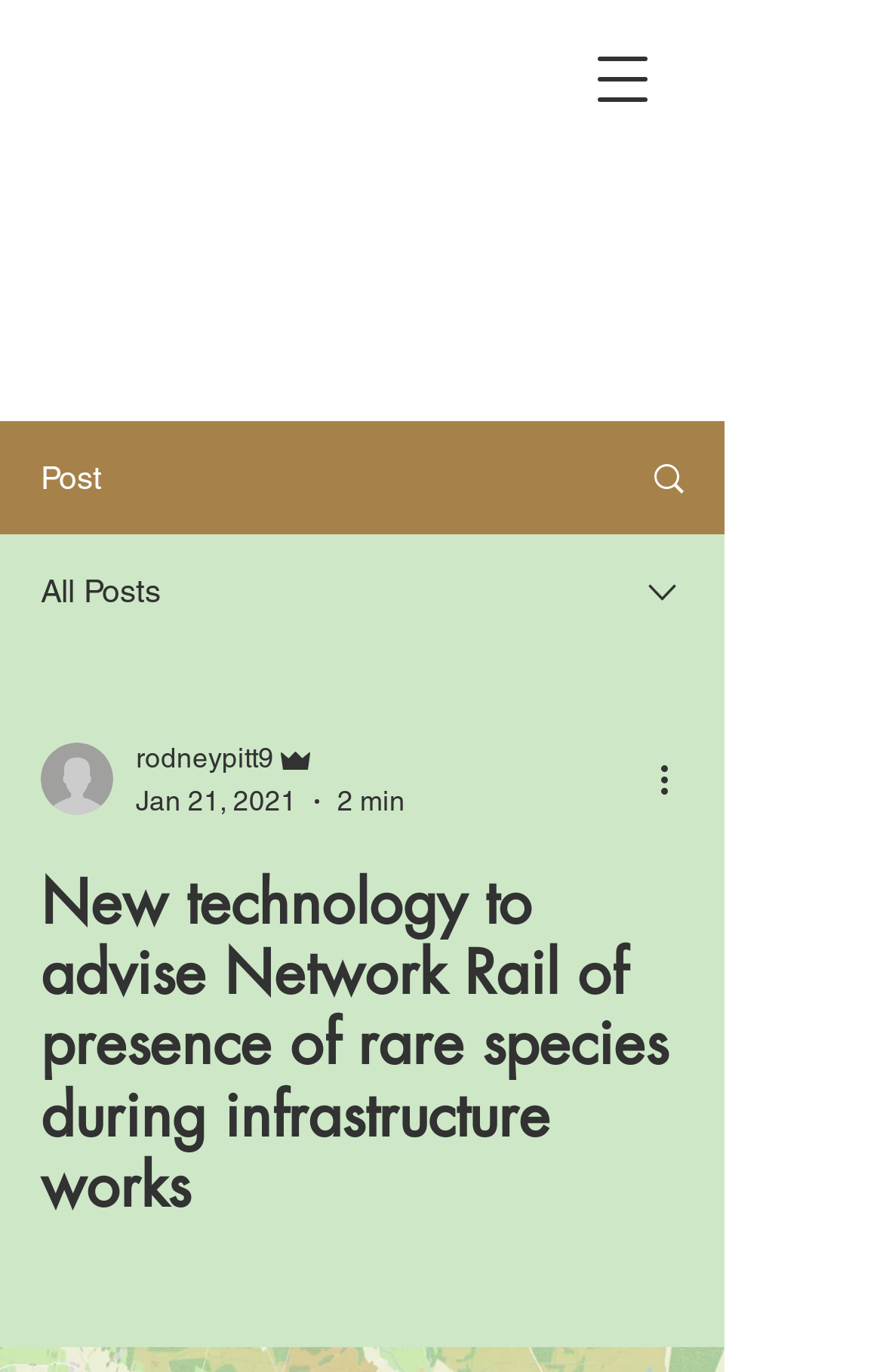Please determine the primary heading and provide its text.

New technology to advise Network Rail of presence of rare species during infrastructure works